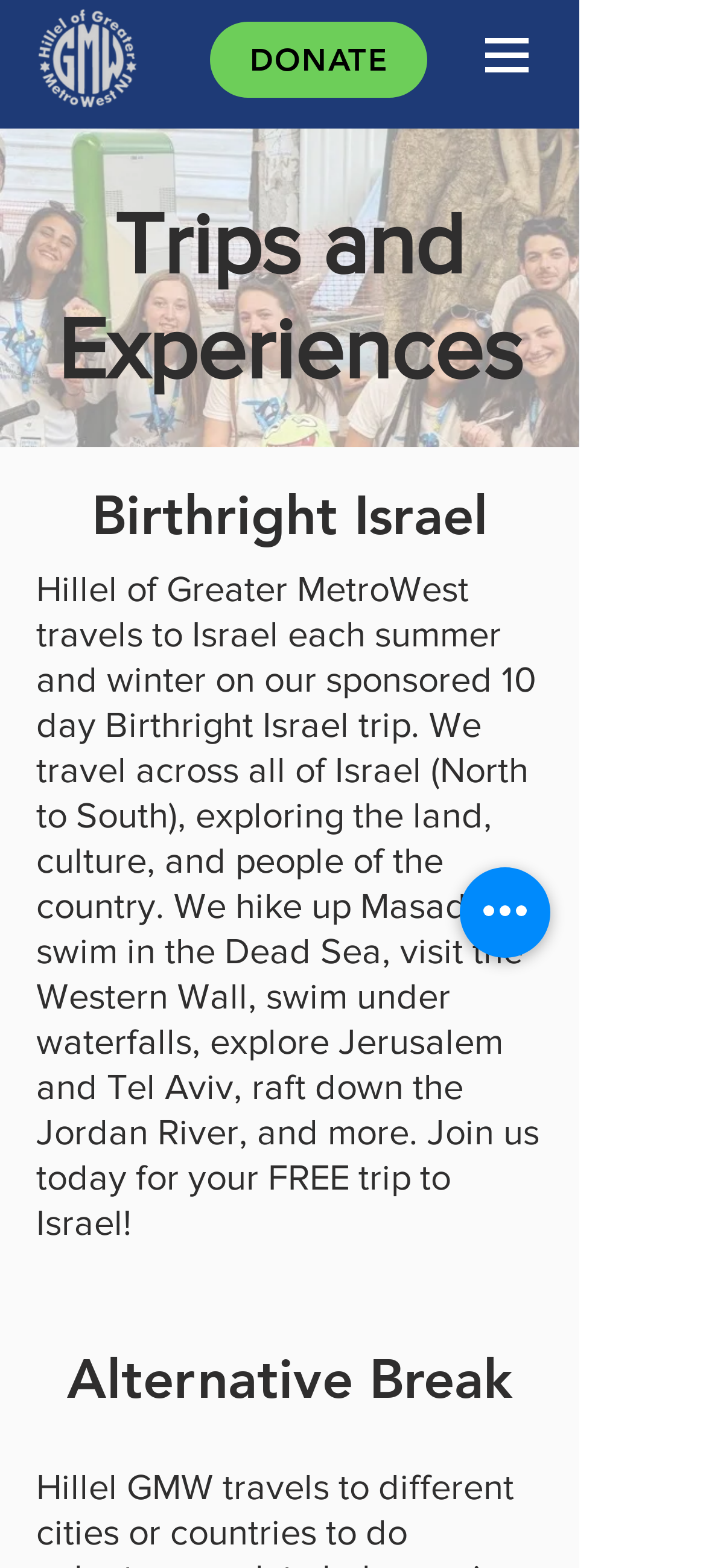What is the name of the organization? Observe the screenshot and provide a one-word or short phrase answer.

Hillel of GMW NJ